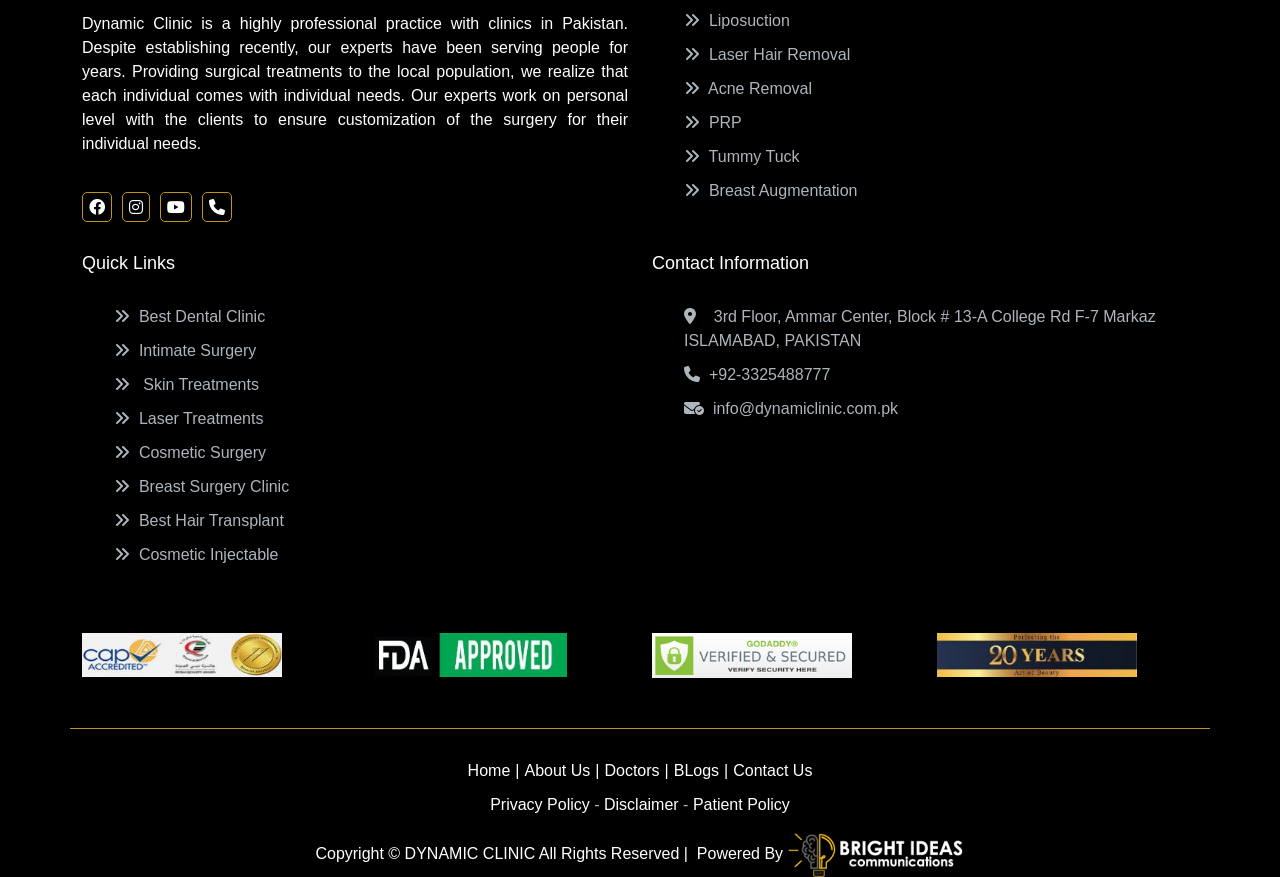Identify the bounding box coordinates of the clickable region to carry out the given instruction: "View Contact Information".

[0.509, 0.289, 0.936, 0.313]